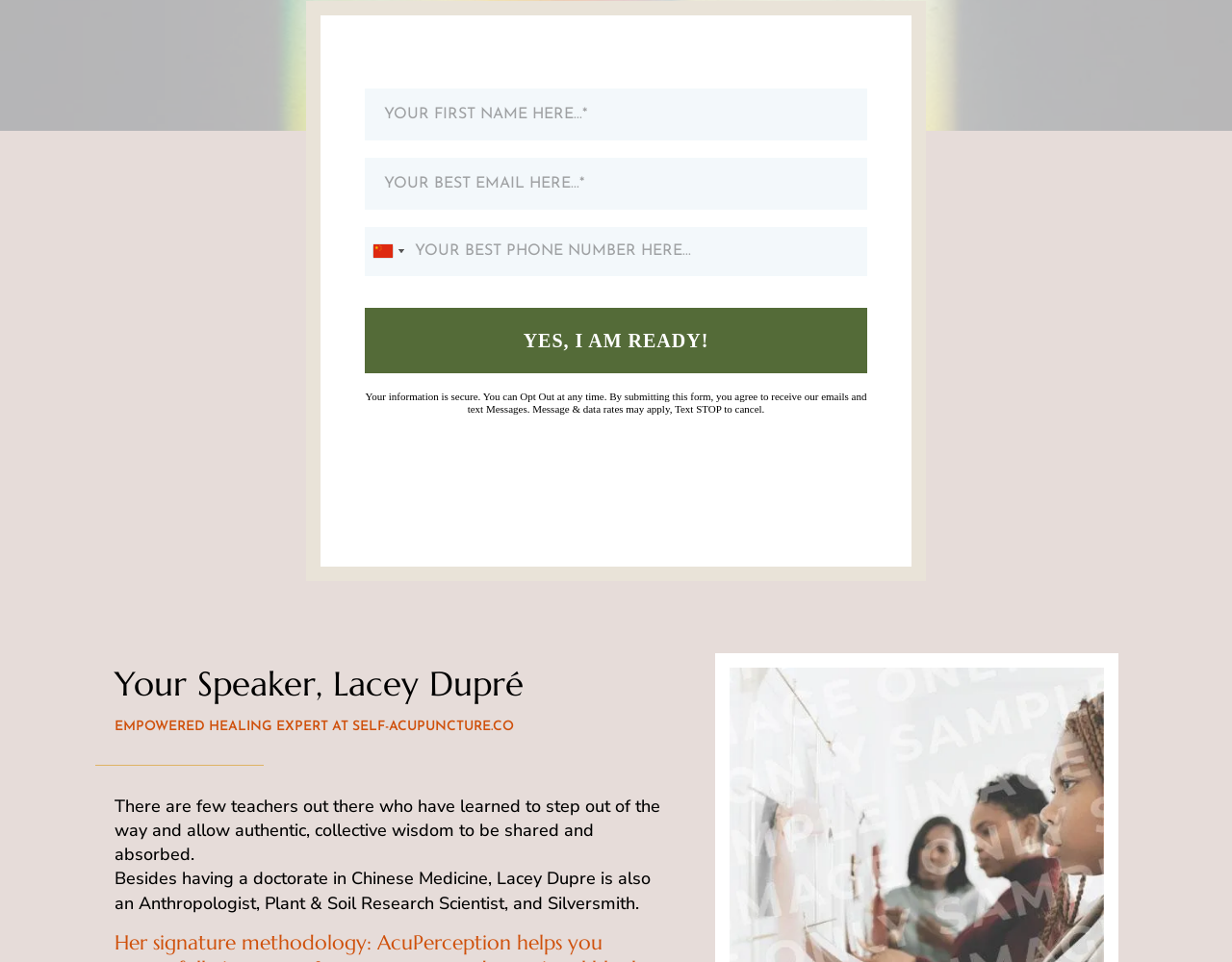Given the description Yes, I am READY!, predict the bounding box coordinates of the UI element. Ensure the coordinates are in the format (top-left x, top-left y, bottom-right x, bottom-right y) and all values are between 0 and 1.

[0.296, 0.32, 0.704, 0.388]